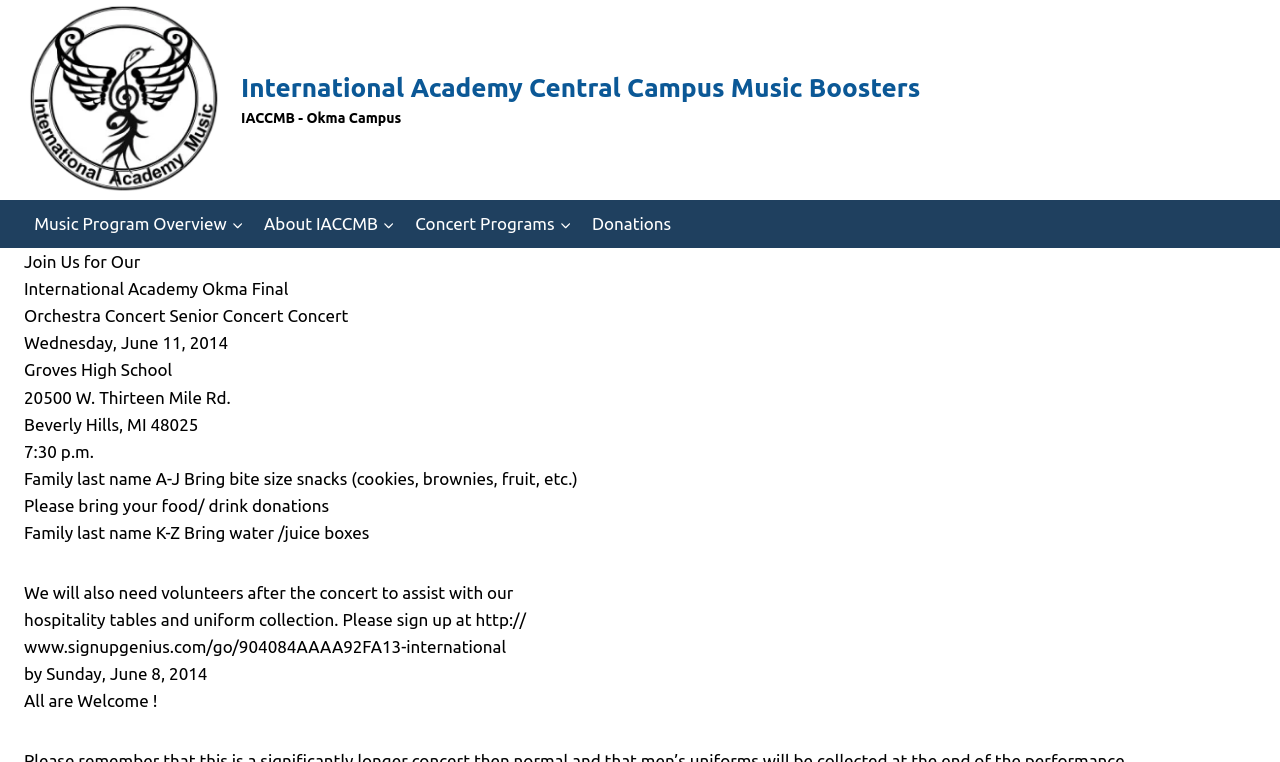What is the purpose of the 'Donations' link?
Deliver a detailed and extensive answer to the question.

I inferred the purpose of the 'Donations' link by considering its context on the webpage. The link is part of the navigation menu, and it is likely that it leads to a page where users can make donations to support the music program or the concert.